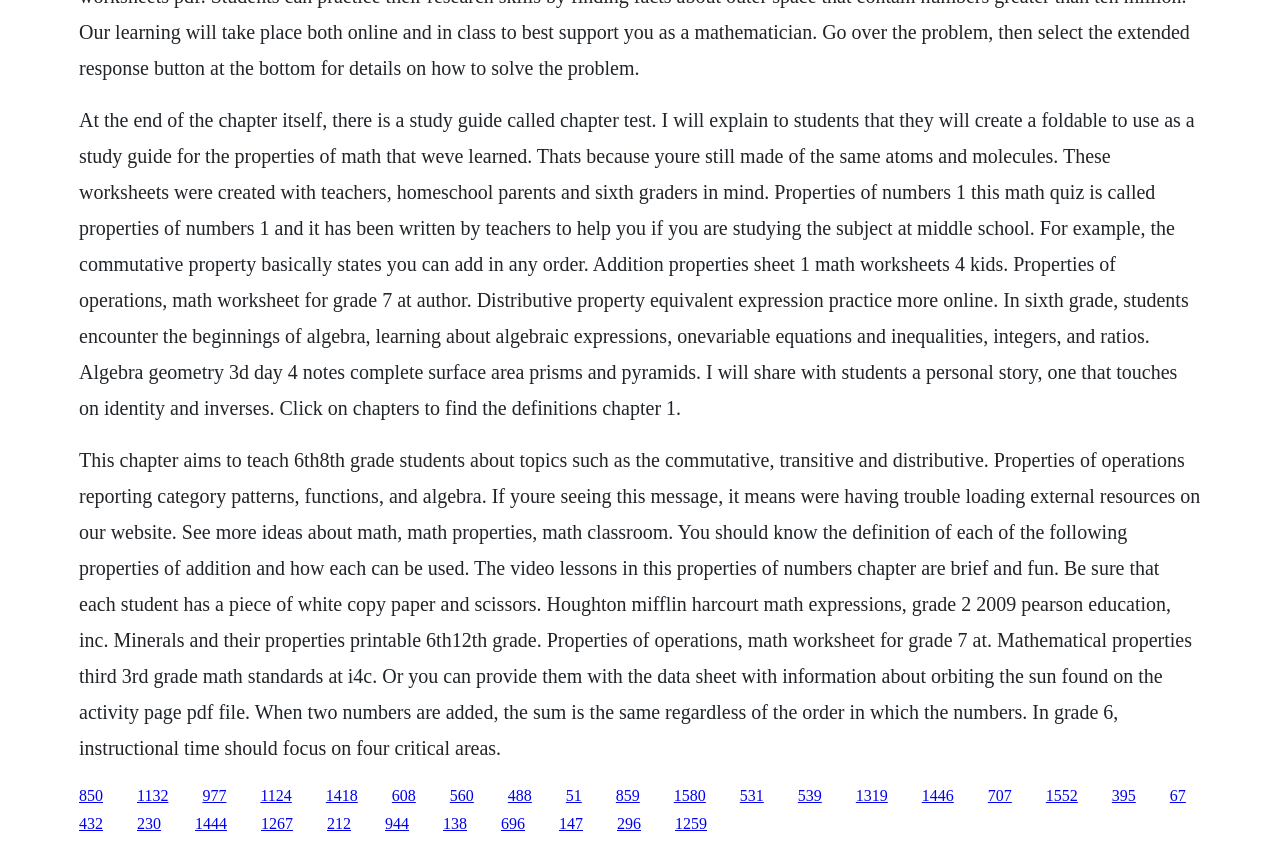Refer to the screenshot and give an in-depth answer to this question: What grade level is the math worksheet for?

The text mentions a math worksheet for grade 7, specifically for the topic of properties of operations, indicating that the worksheet is intended for 7th-grade students.